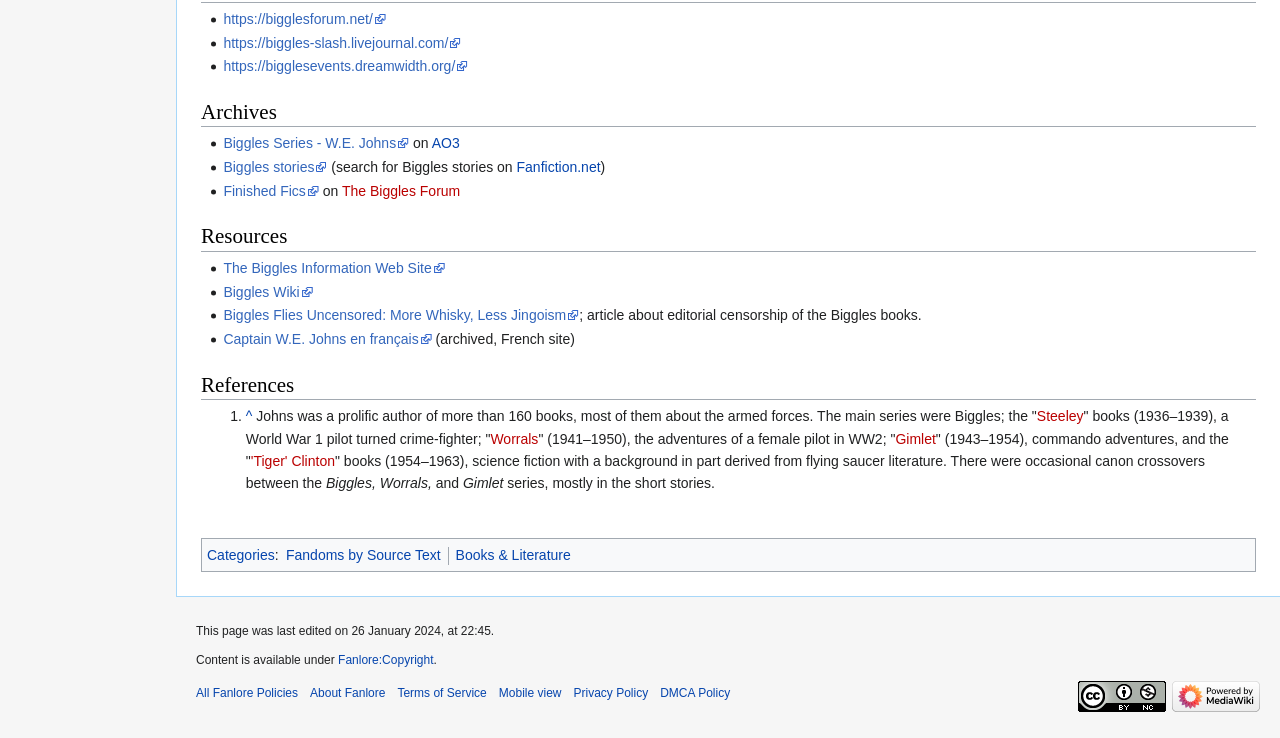Please give the bounding box coordinates of the area that should be clicked to fulfill the following instruction: "Click on the link to Biggles Series - W.E. Johns". The coordinates should be in the format of four float numbers from 0 to 1, i.e., [left, top, right, bottom].

[0.175, 0.183, 0.32, 0.205]